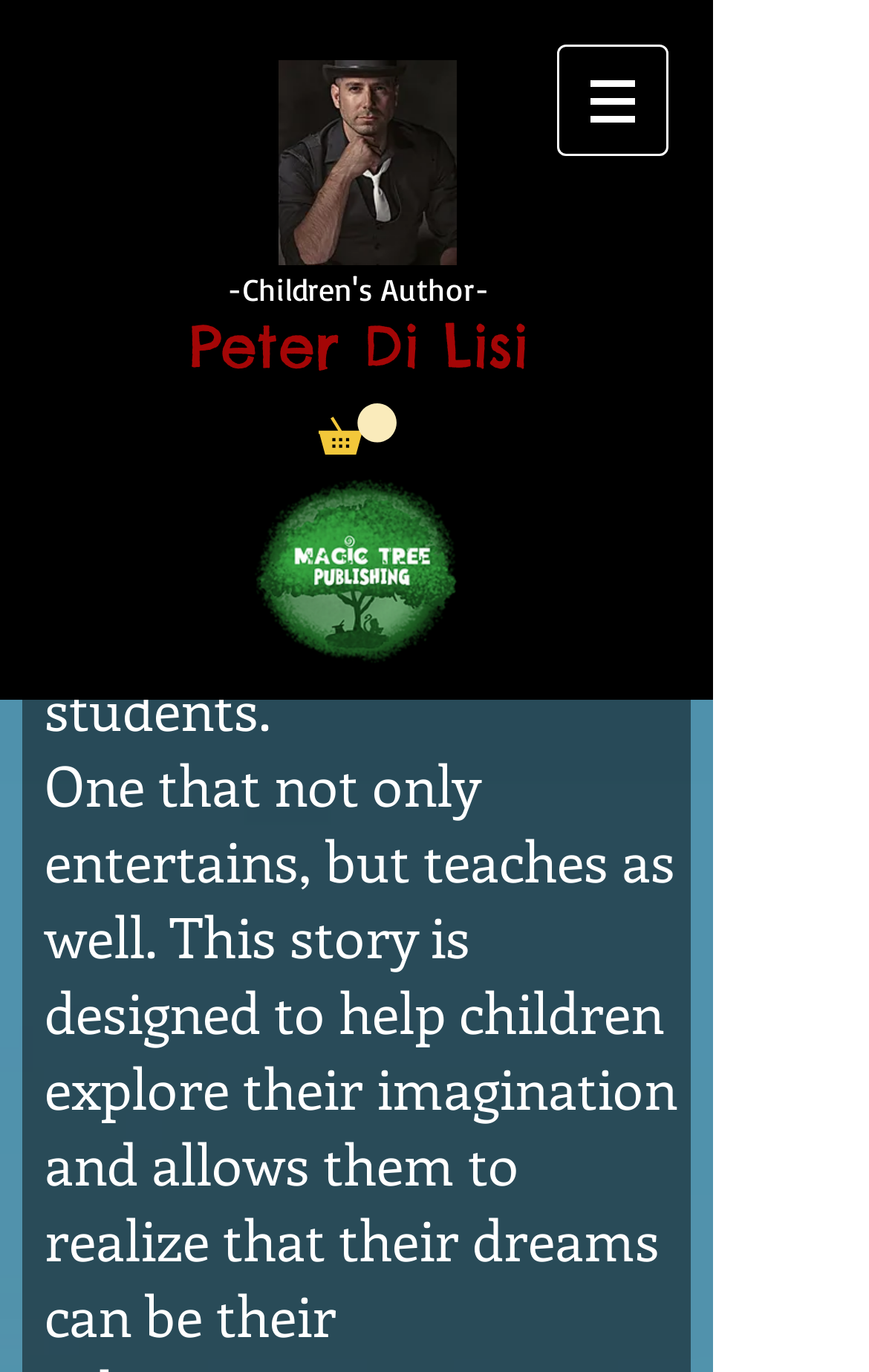What is the logo image filename?
Refer to the screenshot and answer in one word or phrase.

logo2.png